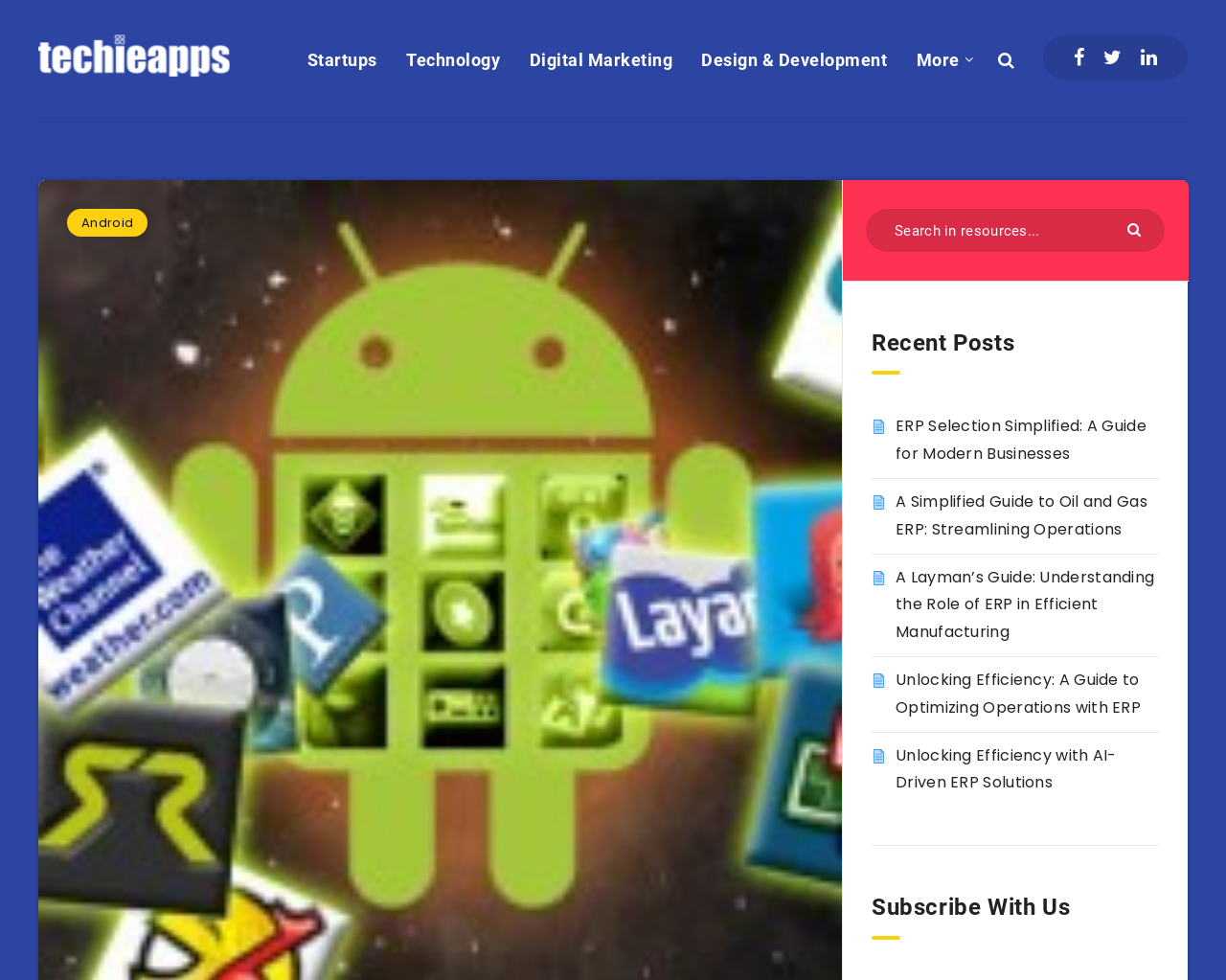Can you find the bounding box coordinates for the element that needs to be clicked to execute this instruction: "Subscribe with us"? The coordinates should be given as four float numbers between 0 and 1, i.e., [left, top, right, bottom].

[0.711, 0.907, 0.945, 0.959]